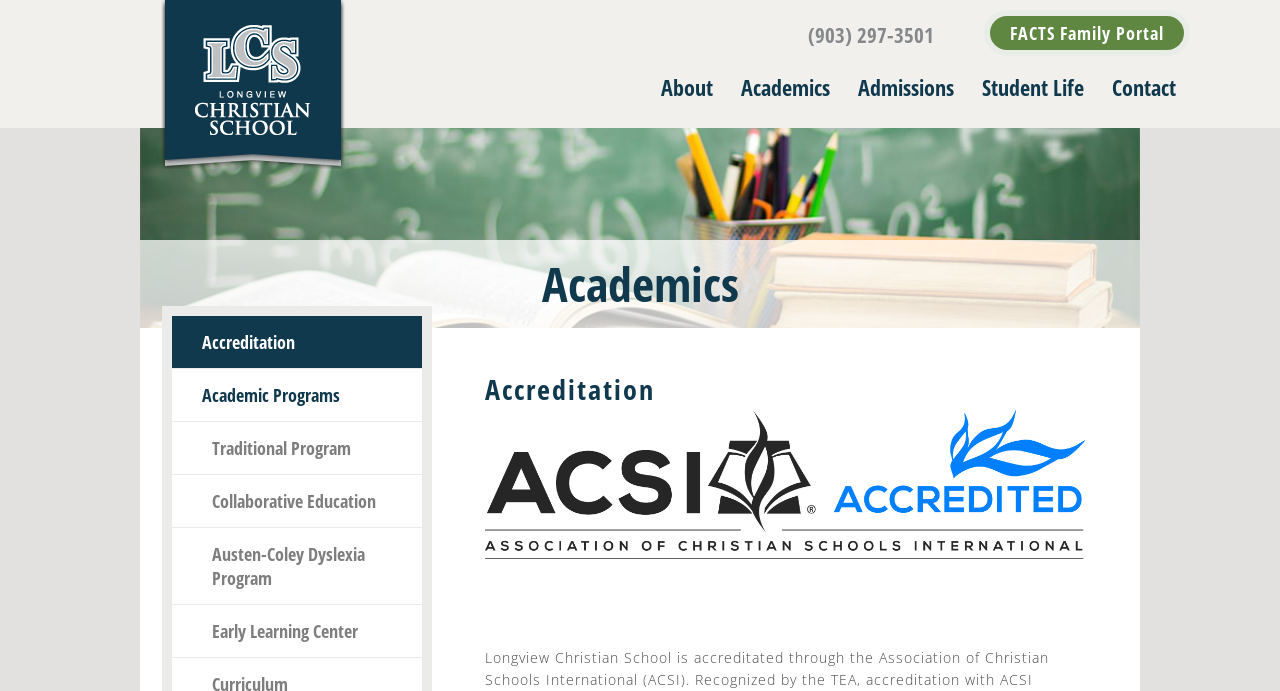Determine the bounding box coordinates for the area you should click to complete the following instruction: "Read Deathloop Trophy Guide and How to Get Platinum".

None